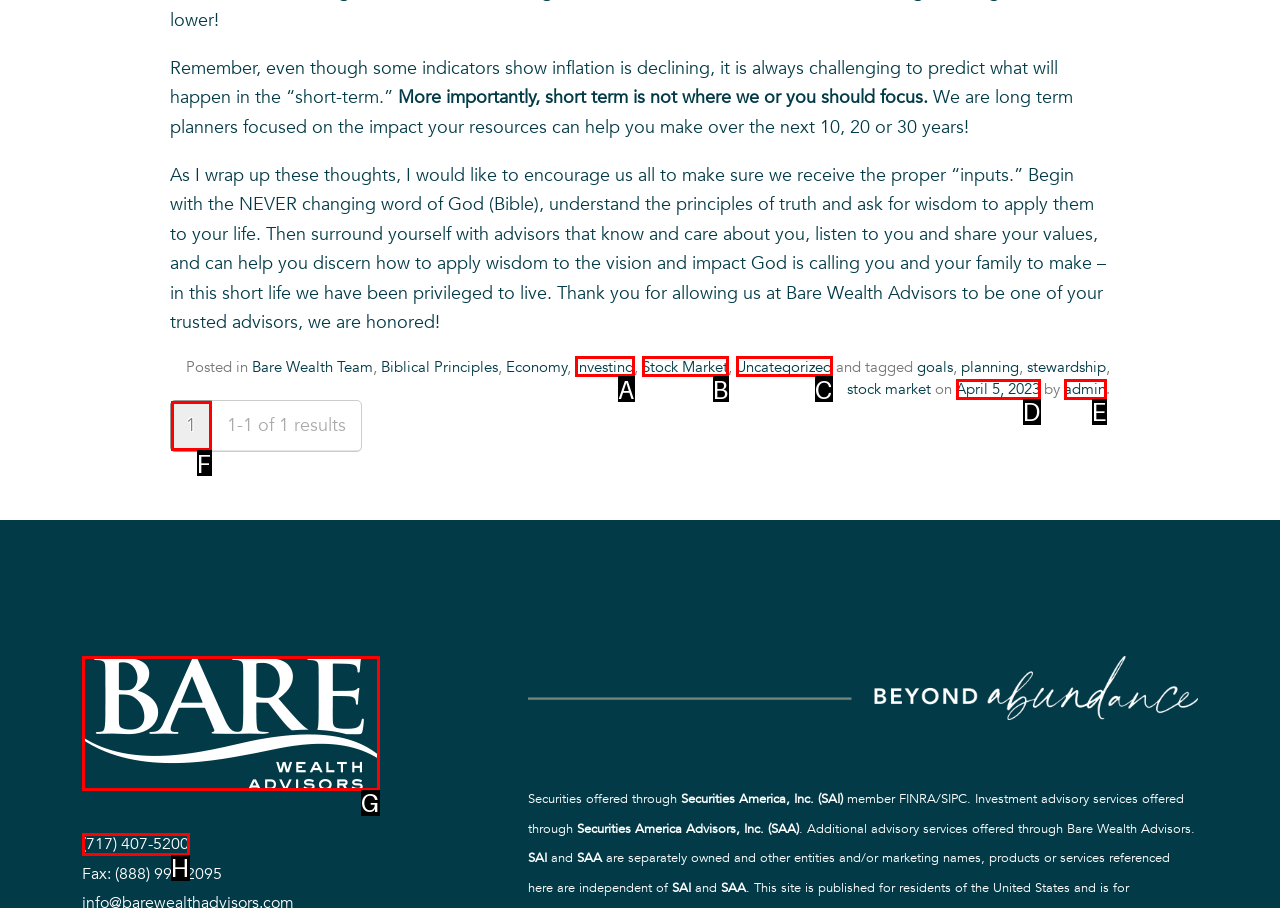Pick the HTML element that corresponds to the description: Stock Market
Answer with the letter of the correct option from the given choices directly.

B